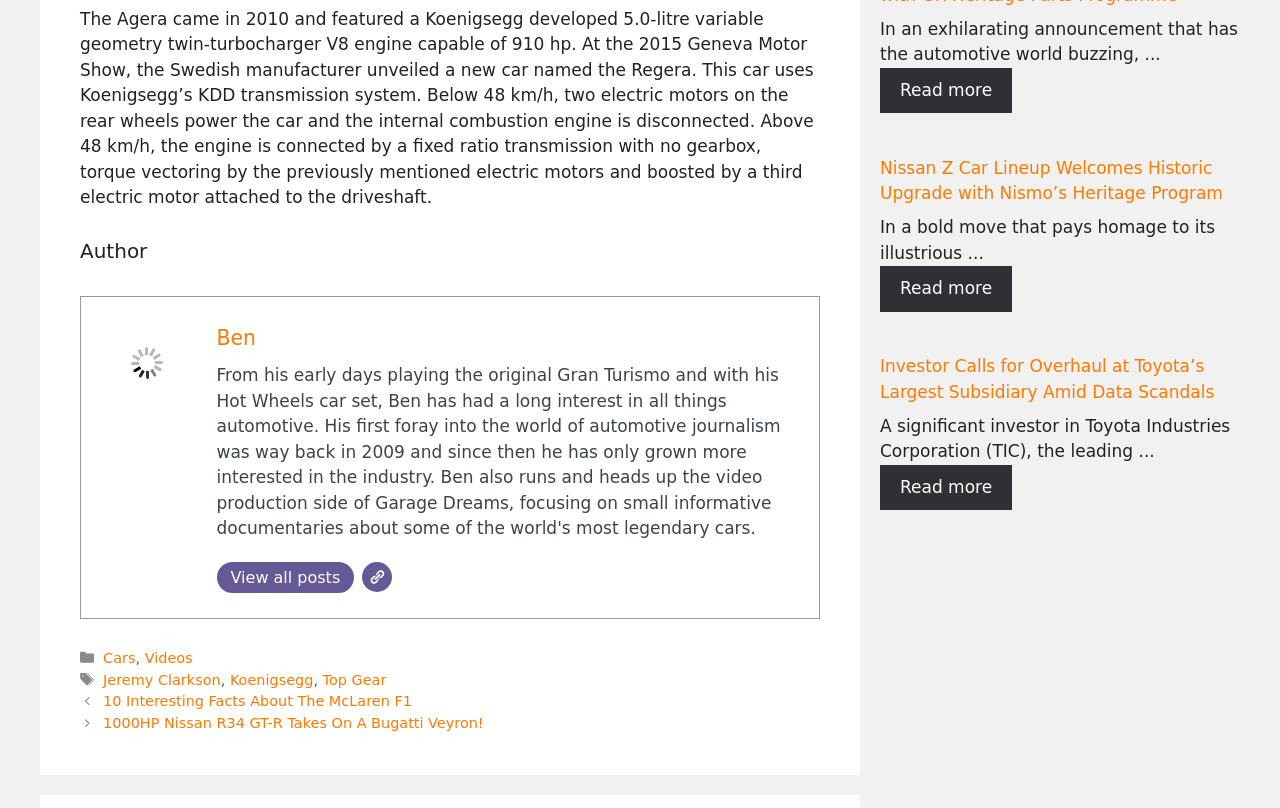Indicate the bounding box coordinates of the element that must be clicked to execute the instruction: "Read more about Toyota Reignites Passion for Classic Cars with GR Heritage Parts Programme". The coordinates should be given as four float numbers between 0 and 1, i.e., [left, top, right, bottom].

[0.688, 0.084, 0.791, 0.14]